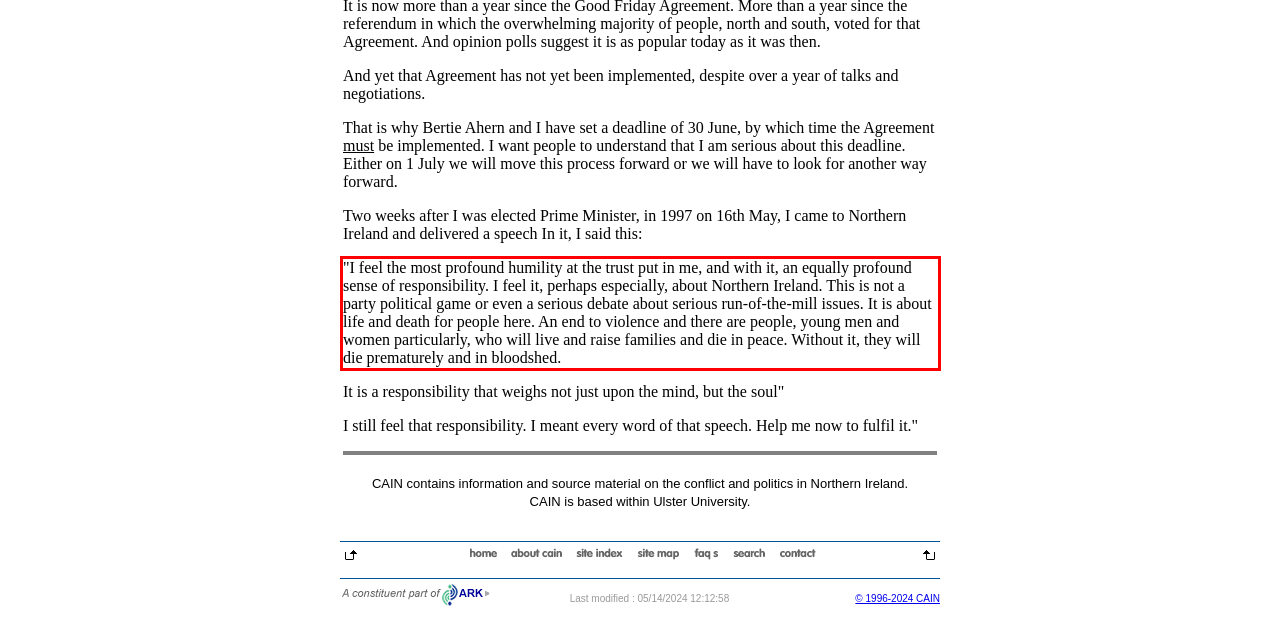Observe the screenshot of the webpage, locate the red bounding box, and extract the text content within it.

"I feel the most profound humility at the trust put in me, and with it, an equally profound sense of responsibility. I feel it, perhaps especially, about Northern Ireland. This is not a party political game or even a serious debate about serious run-of-the-mill issues. It is about life and death for people here. An end to violence and there are people, young men and women particularly, who will live and raise families and die in peace. Without it, they will die prematurely and in bloodshed.